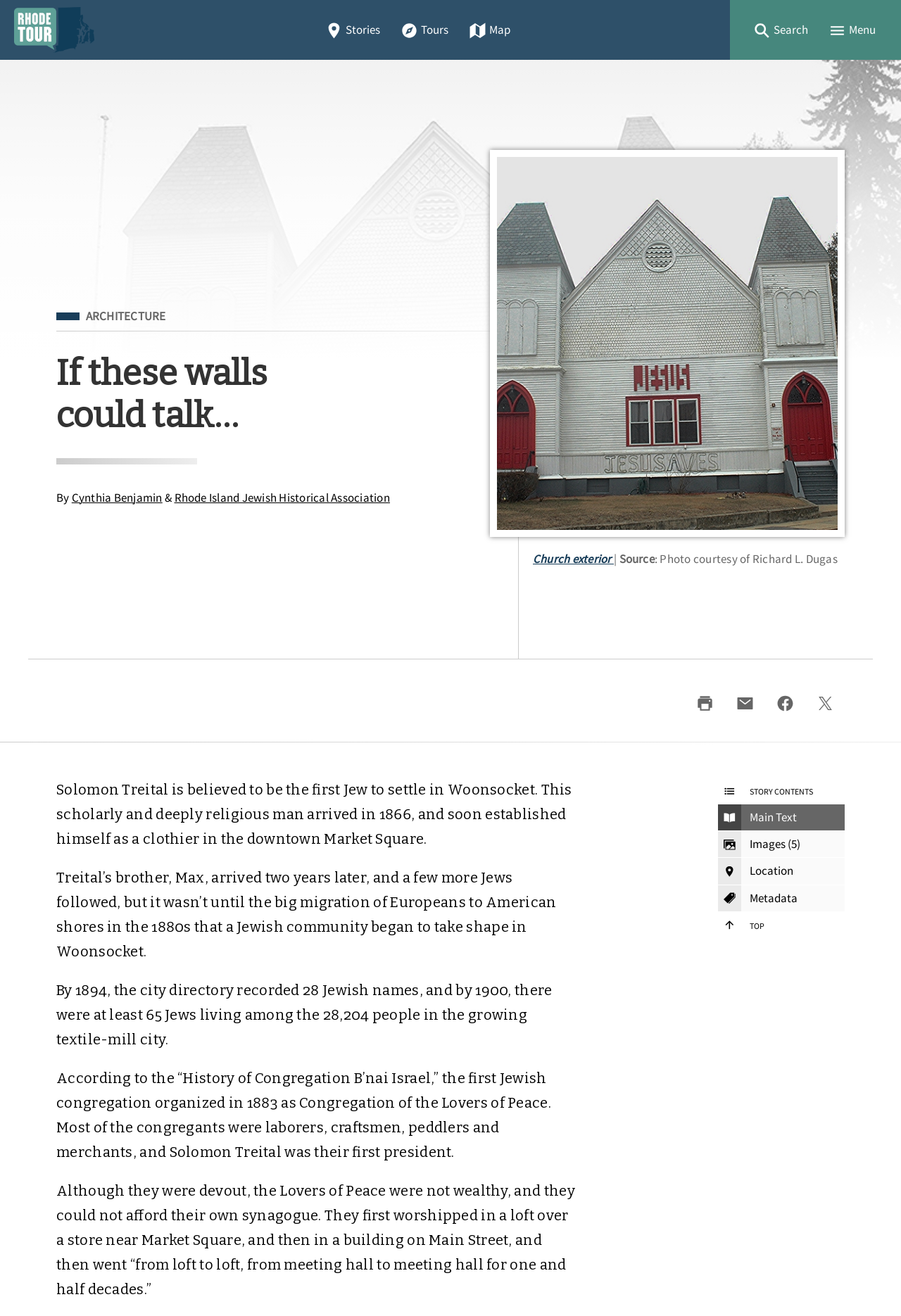Locate the bounding box coordinates of the item that should be clicked to fulfill the instruction: "Click the 'Home' link".

[0.0, 0.0, 0.12, 0.045]